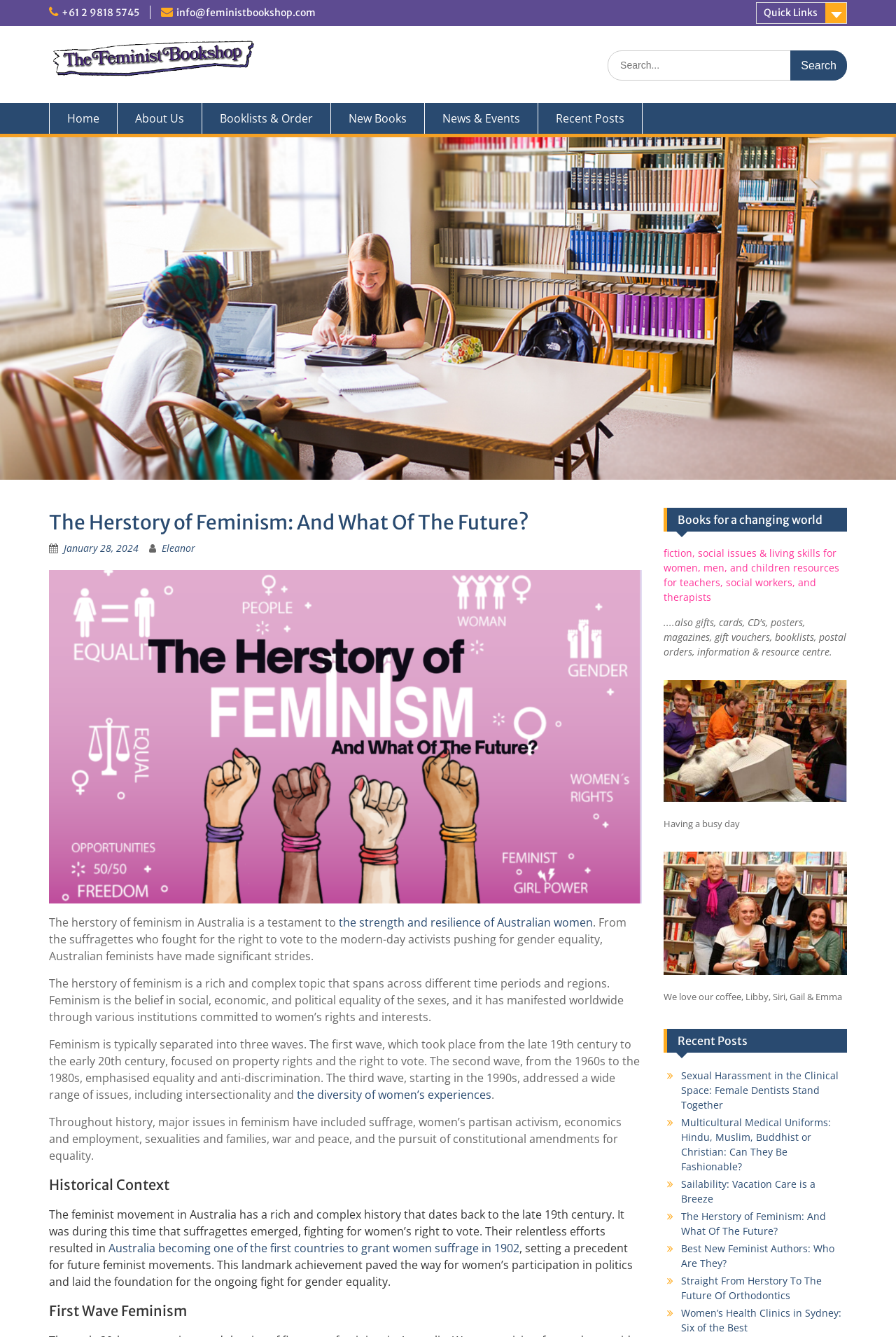Pinpoint the bounding box coordinates of the area that must be clicked to complete this instruction: "Click on the Feminist Bookshop link".

[0.055, 0.03, 0.289, 0.06]